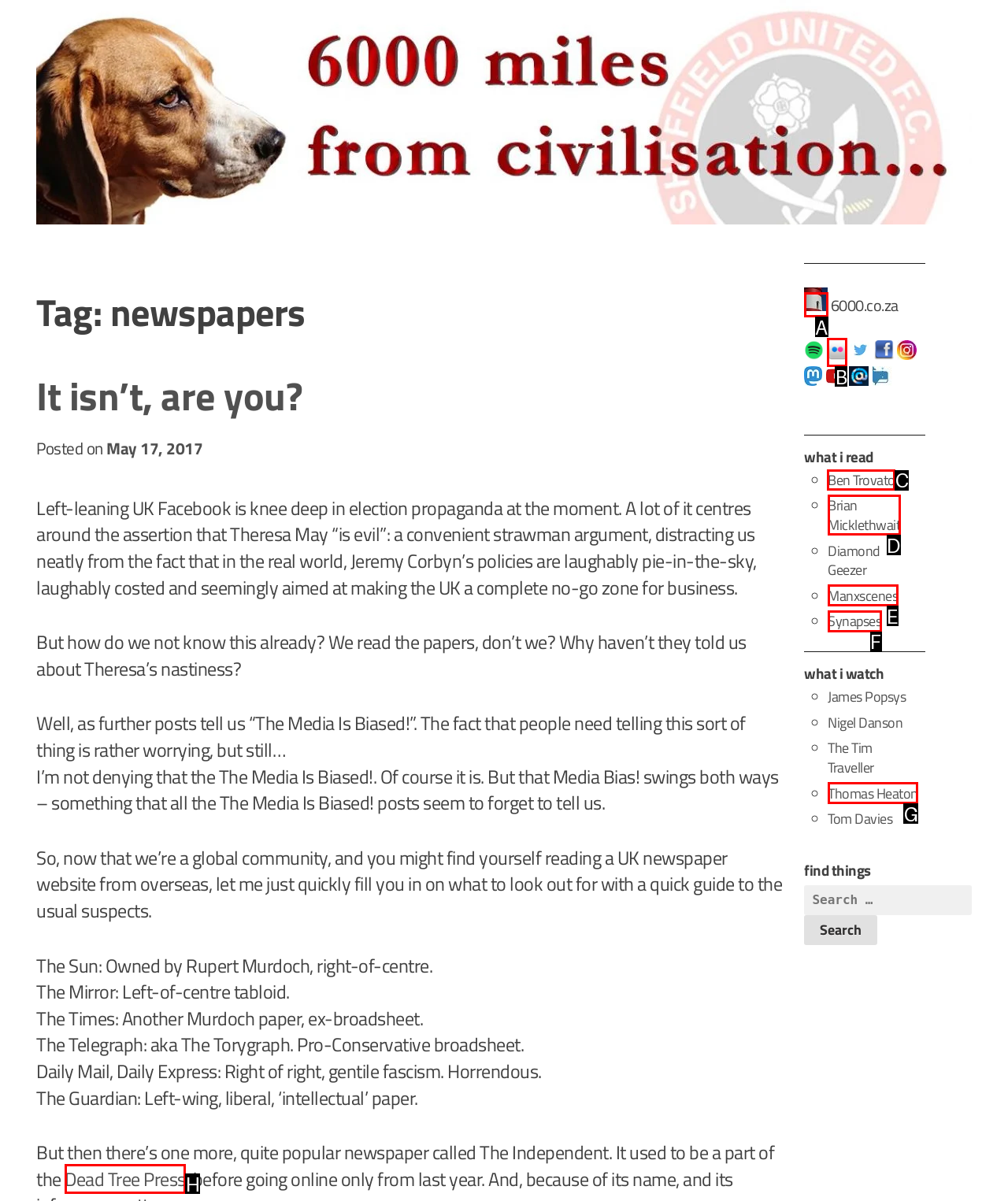For the instruction: visit the website 'Ben Trovato', which HTML element should be clicked?
Respond with the letter of the appropriate option from the choices given.

C